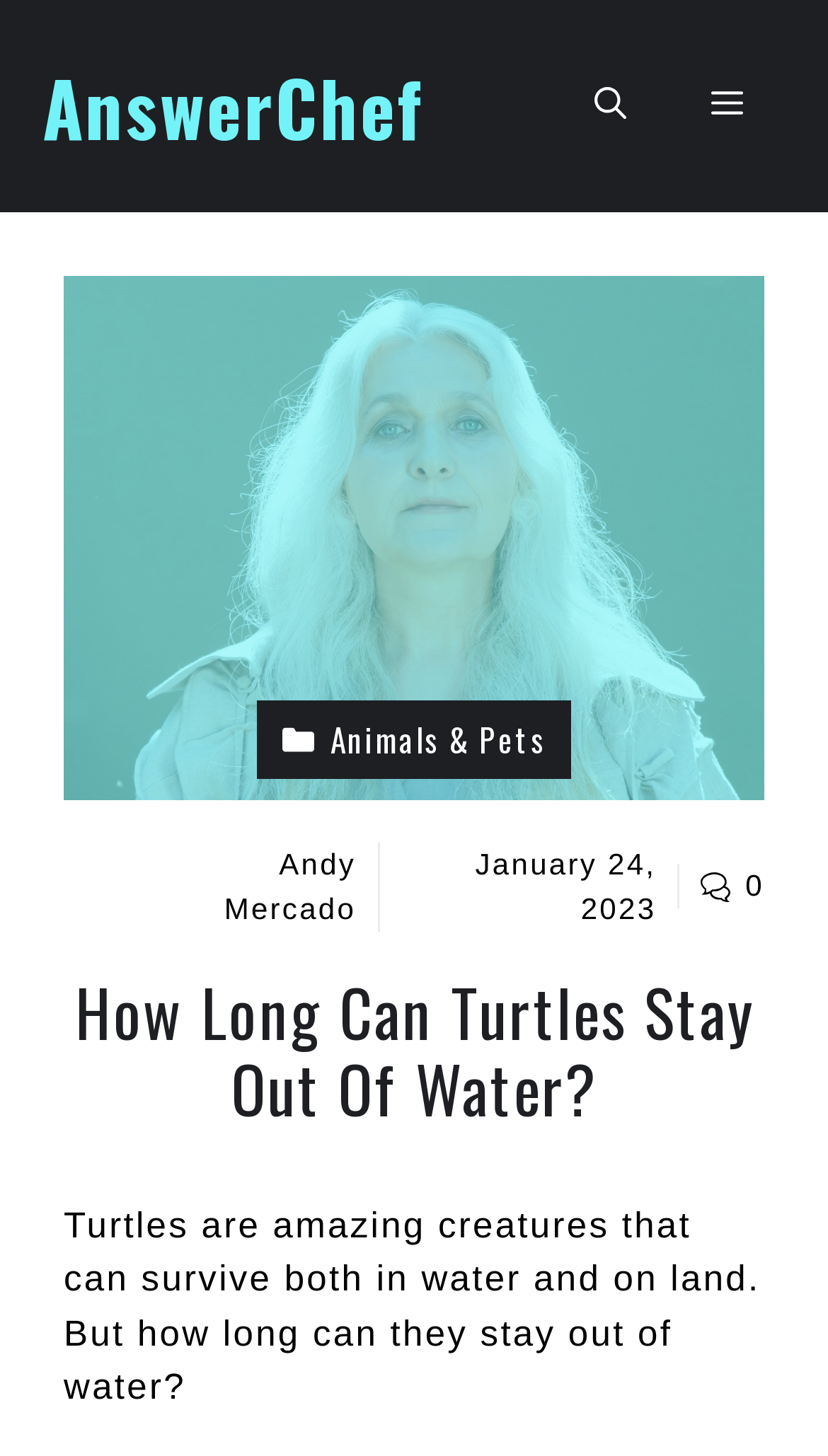Please provide a brief answer to the following inquiry using a single word or phrase:
What is the category of this article?

Animals & Pets